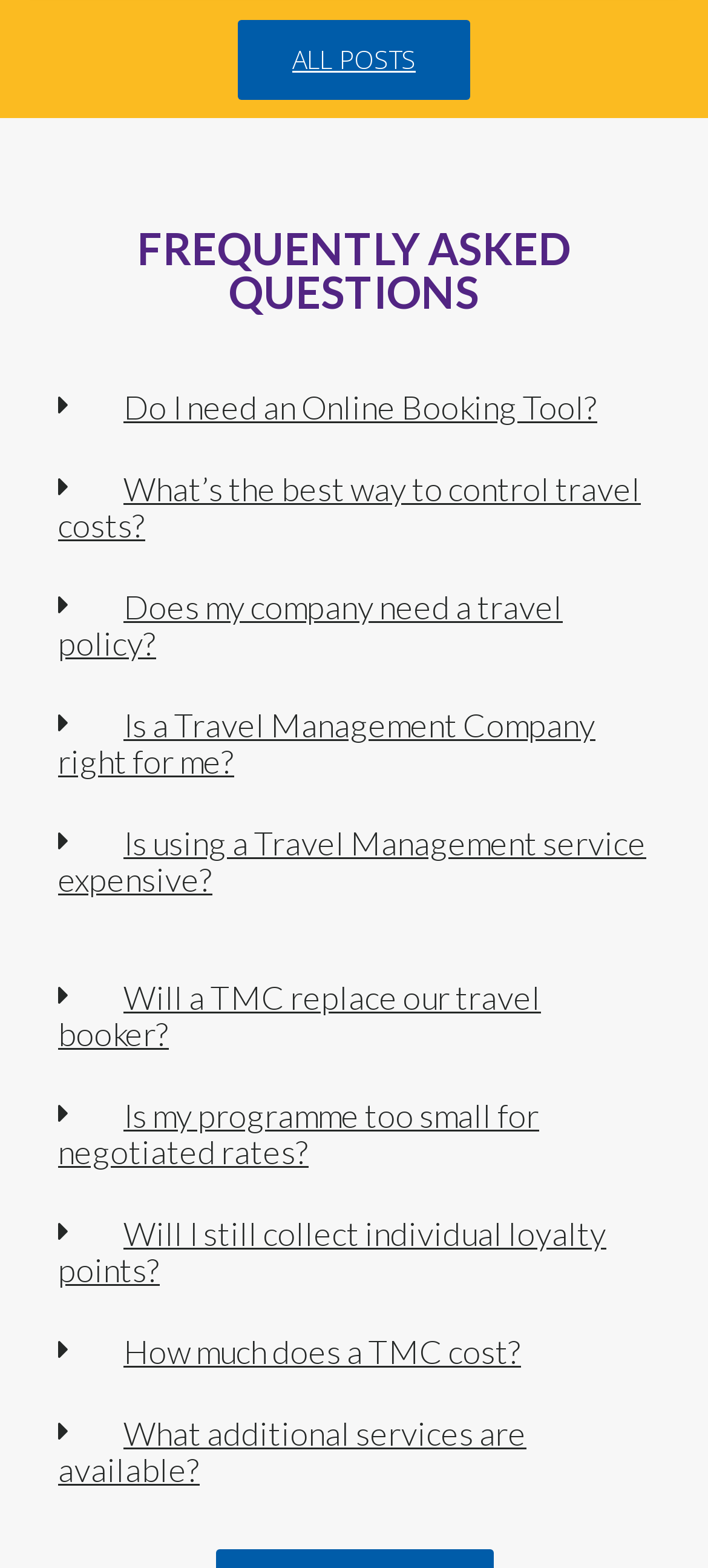Identify the bounding box coordinates for the element you need to click to achieve the following task: "Click on 'ALL POSTS'". Provide the bounding box coordinates as four float numbers between 0 and 1, in the form [left, top, right, bottom].

[0.336, 0.013, 0.664, 0.064]